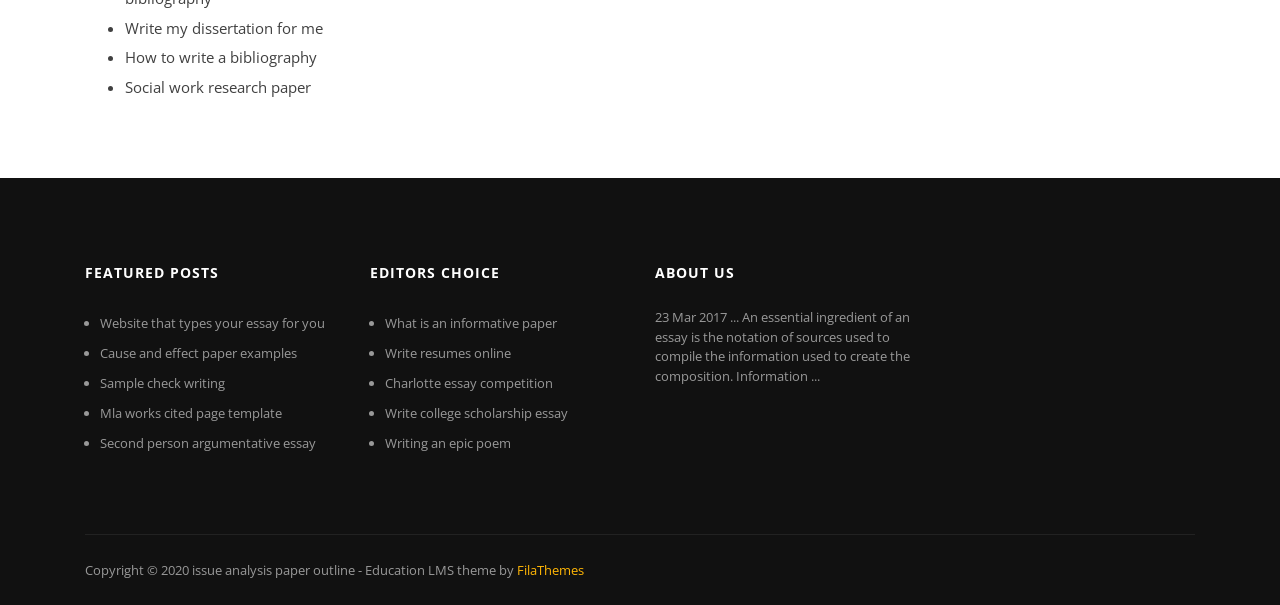Locate the bounding box coordinates of the area to click to fulfill this instruction: "View 'FEATURED POSTS'". The bounding box should be presented as four float numbers between 0 and 1, in the order [left, top, right, bottom].

[0.066, 0.419, 0.266, 0.485]